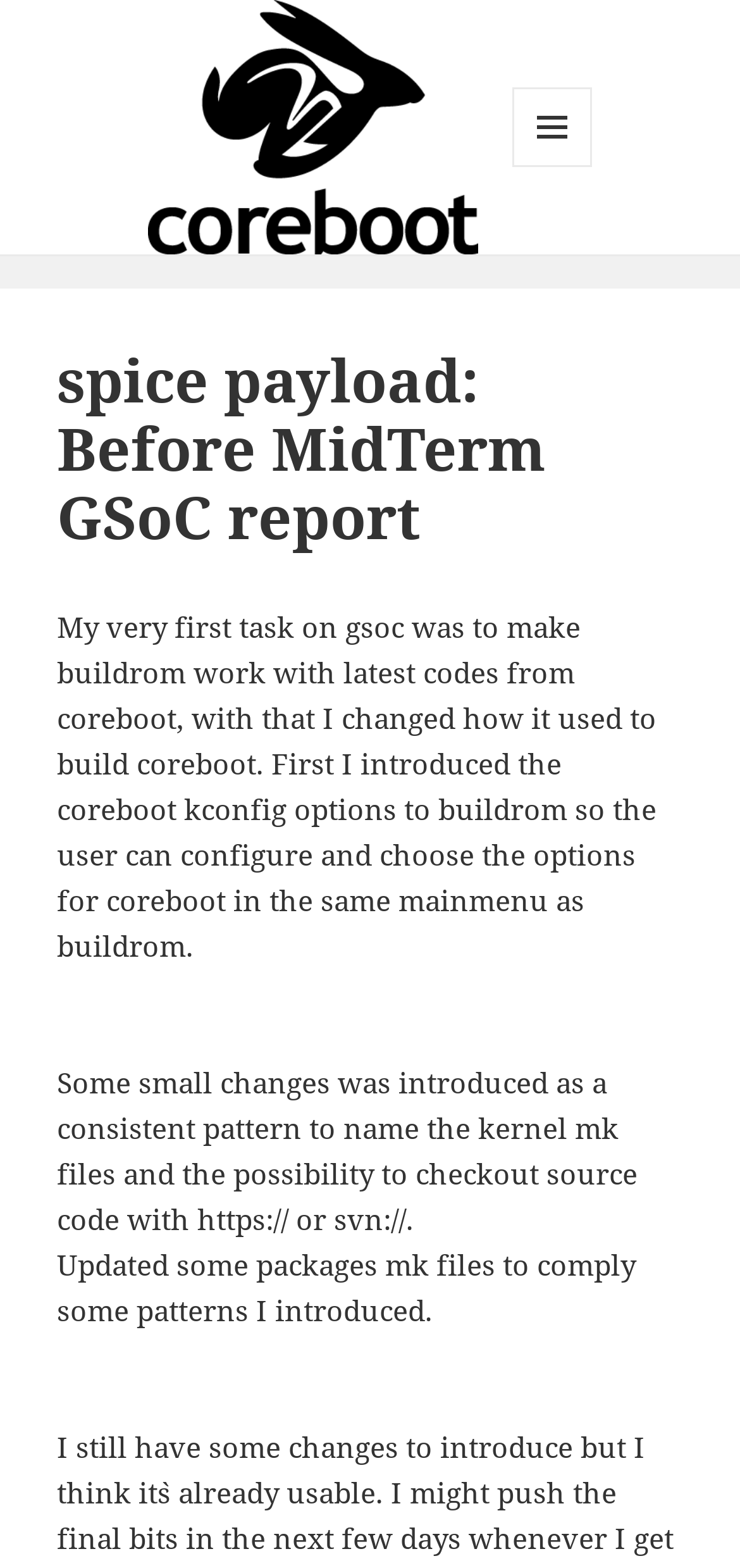Identify the bounding box of the UI element that matches this description: "Menu and widgets".

[0.692, 0.056, 0.8, 0.107]